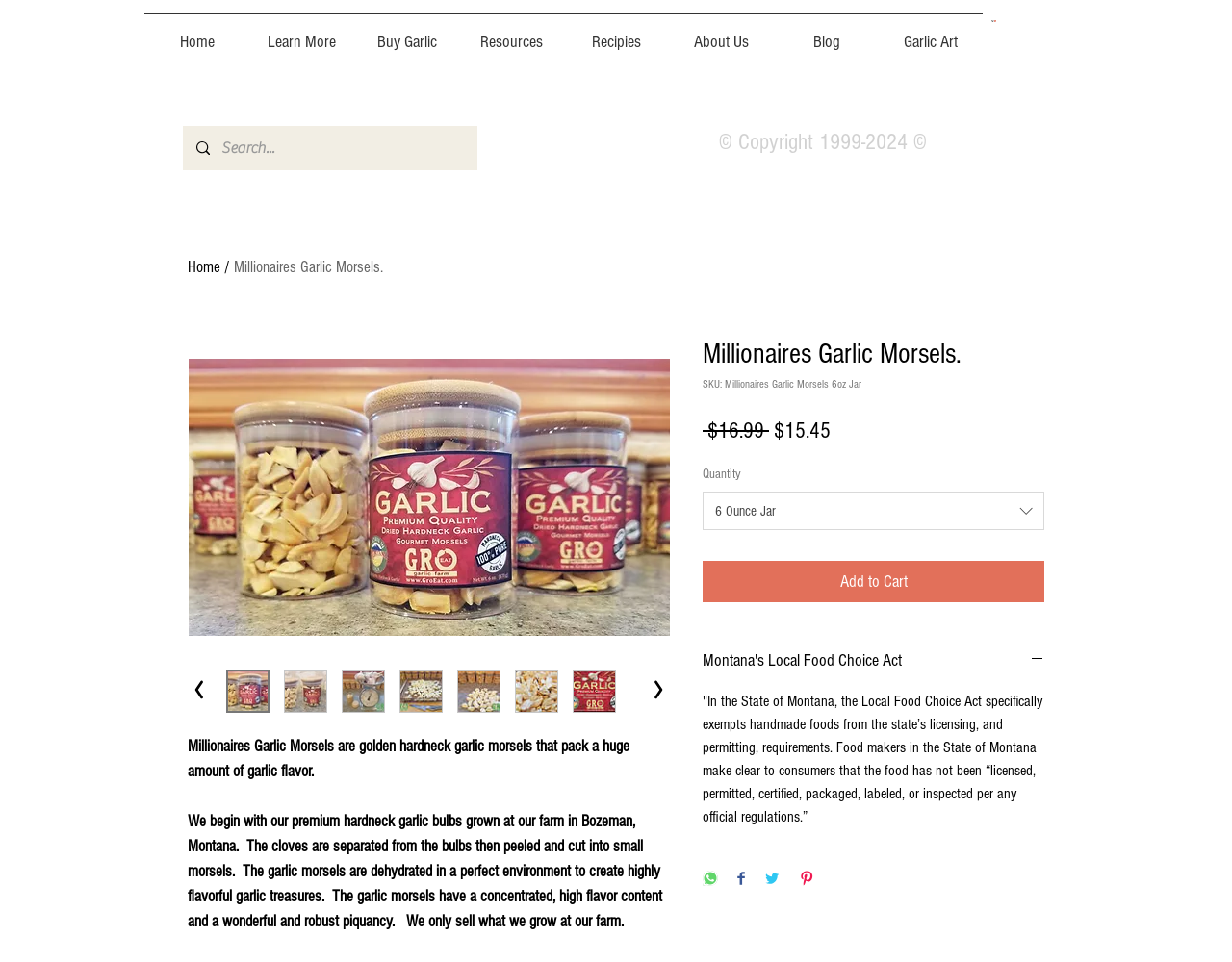Generate a thorough caption that explains the contents of the webpage.

This webpage is about Millionaires Garlic Morsels, a product that packs a huge amount of garlic flavor. At the top, there is a navigation menu with links to "Home", "Learn More", "Buy Garlic", "Resources", "Recipes", "About Us", "Blog", and "Garlic Art". Next to the navigation menu, there is a cart button with 0 items. 

Below the navigation menu, there is a search bar with a magnifying glass icon. On the left side of the page, there is a copyright notice and a breadcrumb trail showing the current page as "Millionaires Garlic Morsels". 

The main content of the page is divided into two sections. The left section has an image of the product, Millionaires Garlic Morsels, and several buttons to share the product on social media platforms like WhatsApp, Facebook, Twitter, and Pinterest. 

The right section has a heading "Millionaires Garlic Morsels" and a description of the product, explaining how it is made from premium hardneck garlic bulbs grown at the farm in Bozeman, Montana. The description also highlights the concentrated flavor and robust piquancy of the garlic morsels. 

Below the description, there is a section with product details, including the SKU, price, and quantity options. The price is $16.99, but there is a sale price of $15.45. There is also a button to add the product to the cart. 

Further down, there is a section about Montana's Local Food Choice Act, which exempts handmade foods from licensing and permitting requirements. This section has a heading, an image, and a paragraph explaining the act.